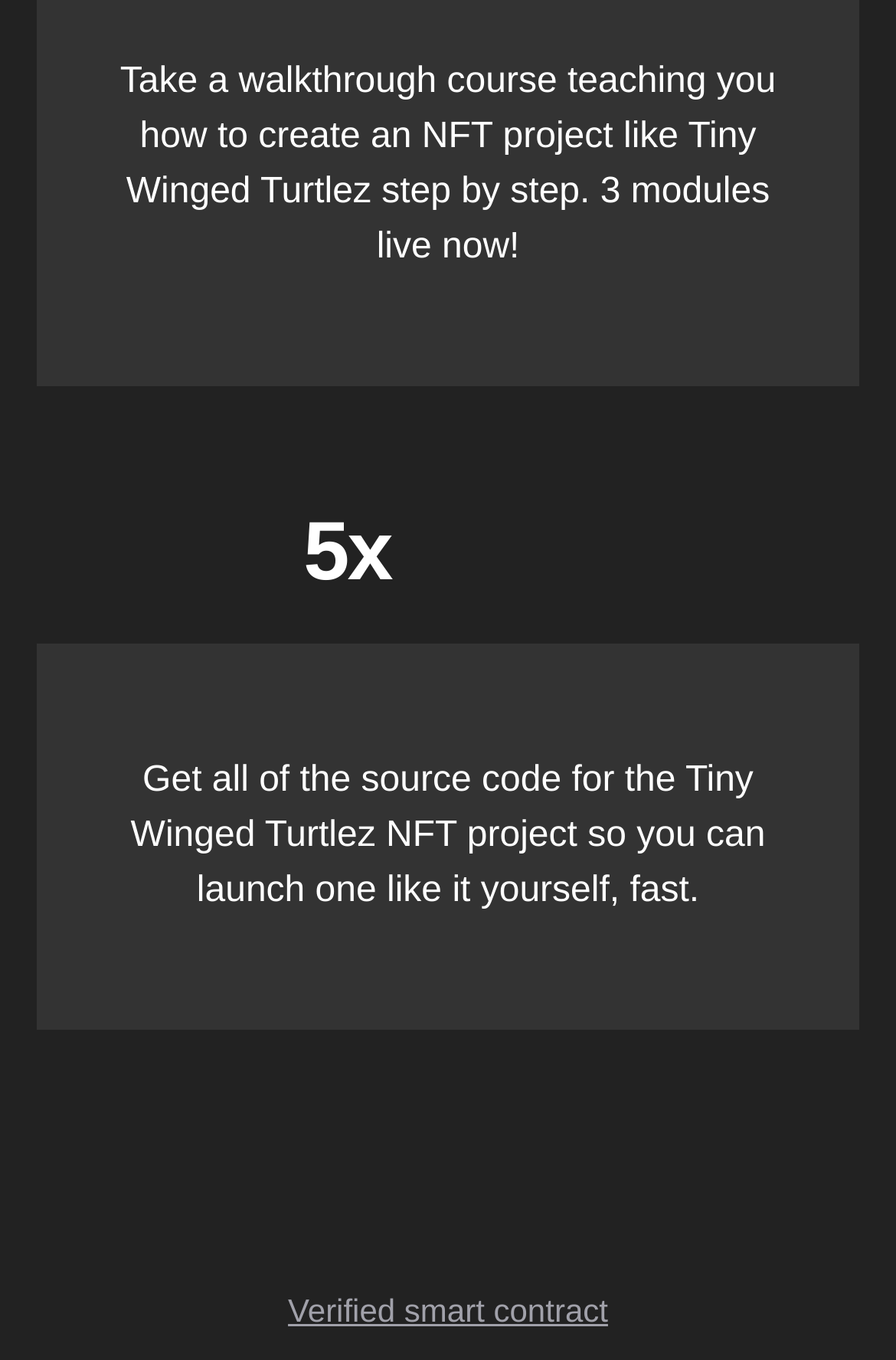Based on the element description "Verified smart contract", predict the bounding box coordinates of the UI element.

[0.321, 0.949, 0.679, 0.976]